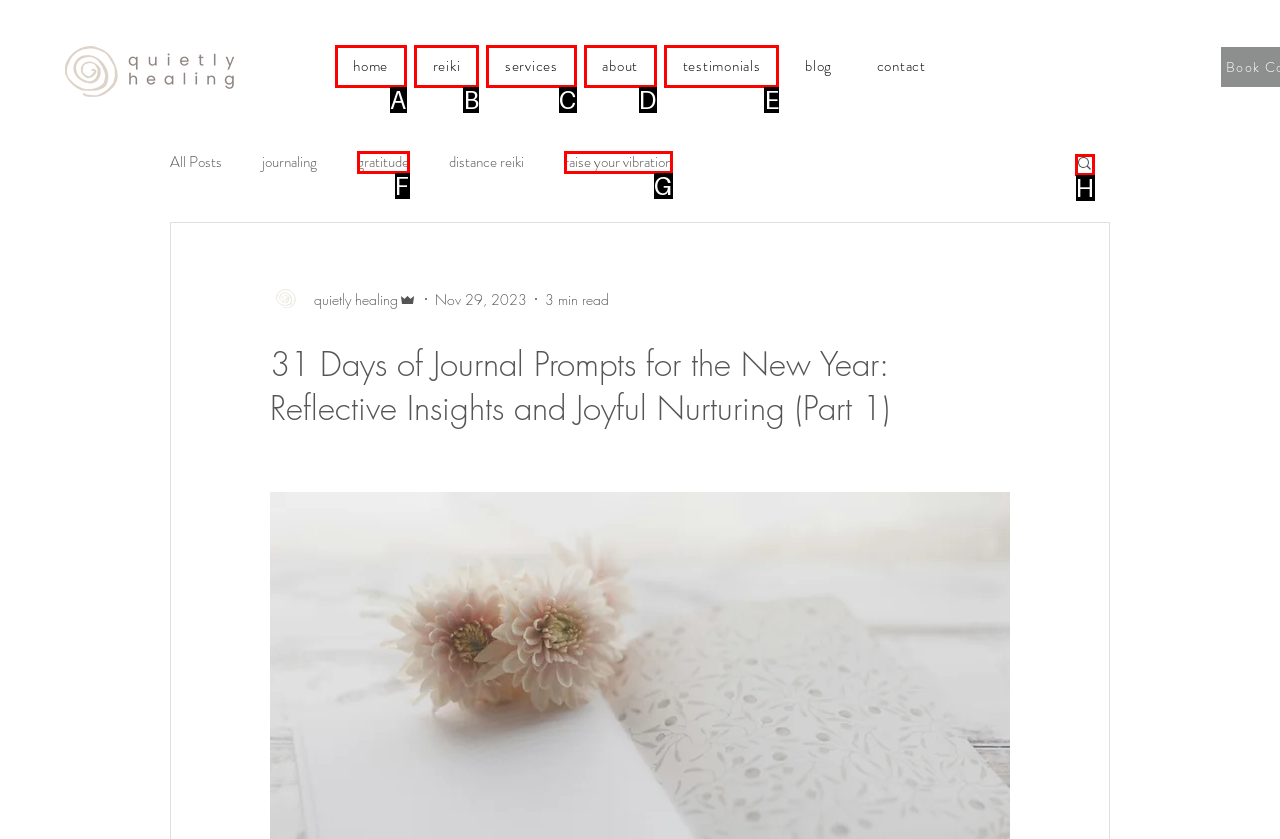Determine the right option to click to perform this task: Search for a topic
Answer with the correct letter from the given choices directly.

H